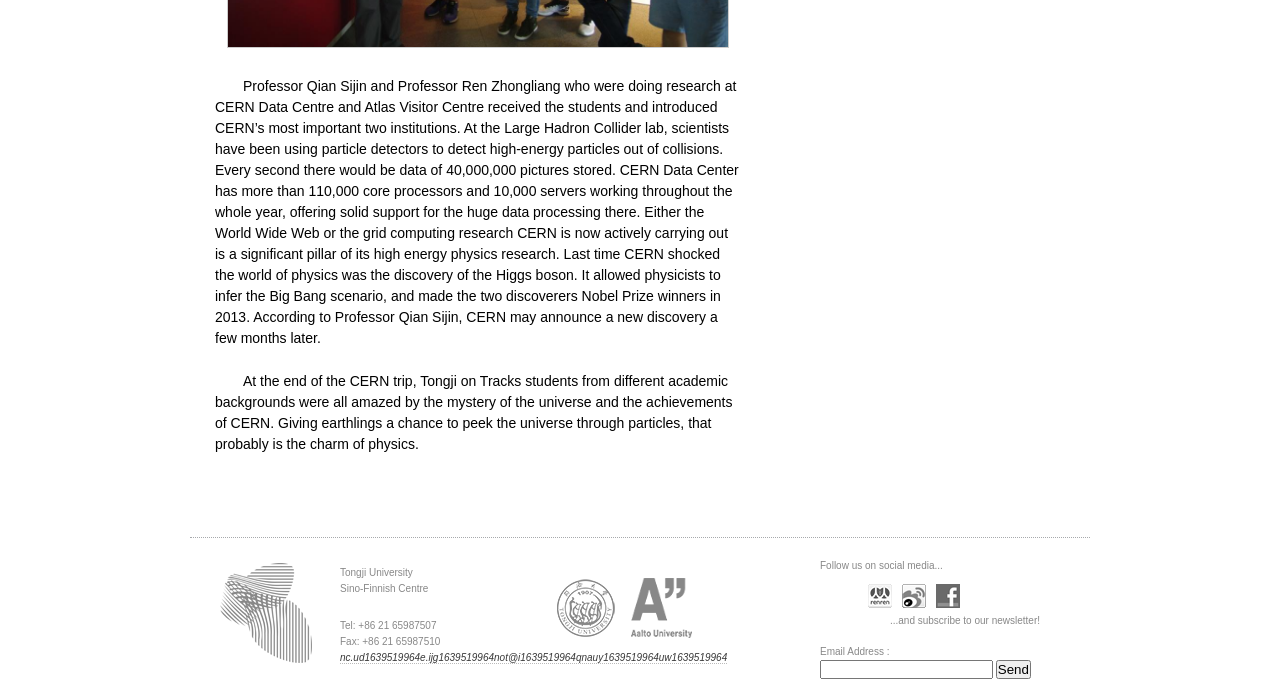What can be done with the email address textbox?
Based on the image, answer the question with a single word or brief phrase.

Subscribe to the newsletter